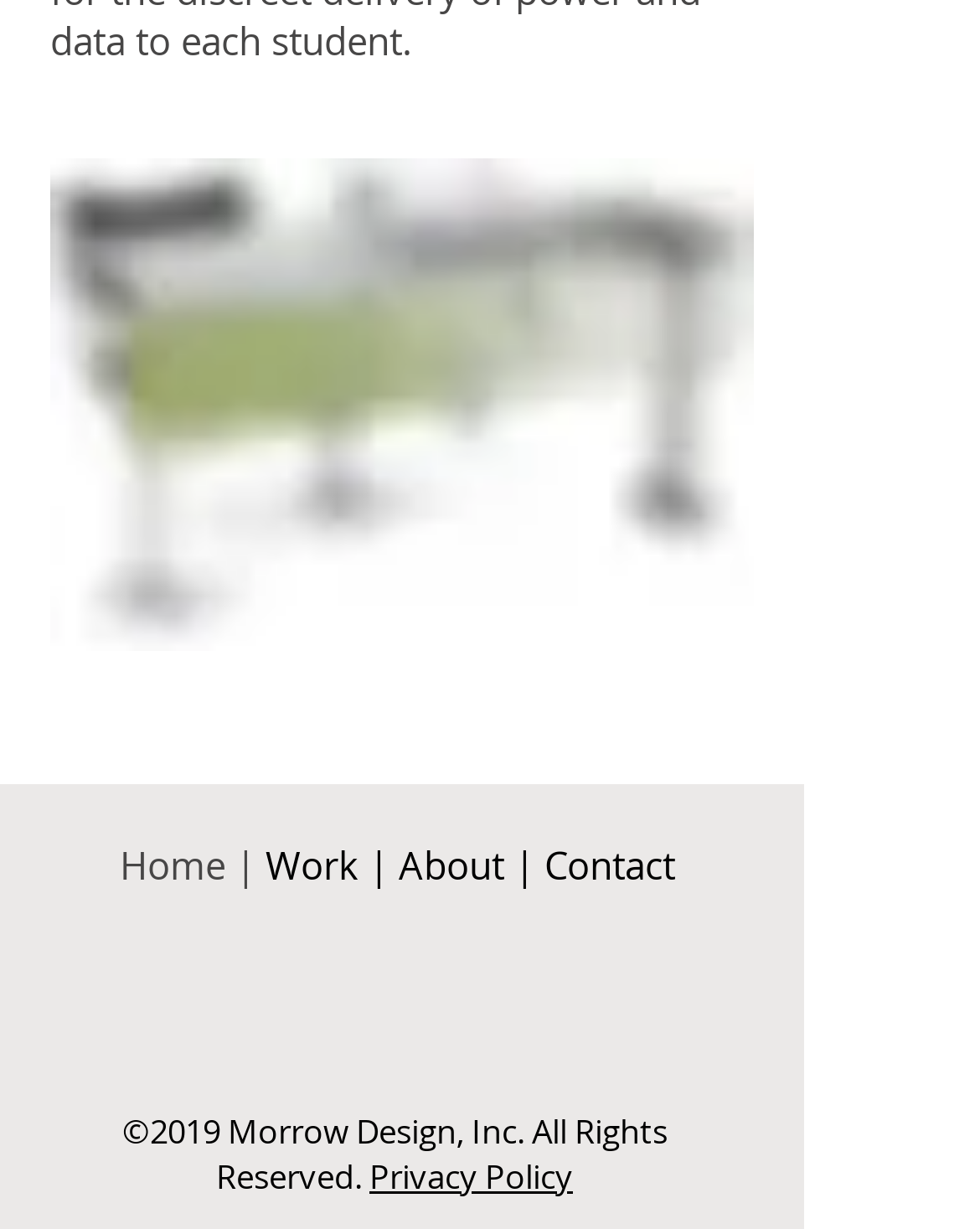Please examine the image and answer the question with a detailed explanation:
How many social media links are present in the Social Bar?

The Social Bar is located at the bottom of the webpage, and it contains three social media links: Facebook, Google Places, and LinkedIn. Therefore, there are three social media links present in the Social Bar.